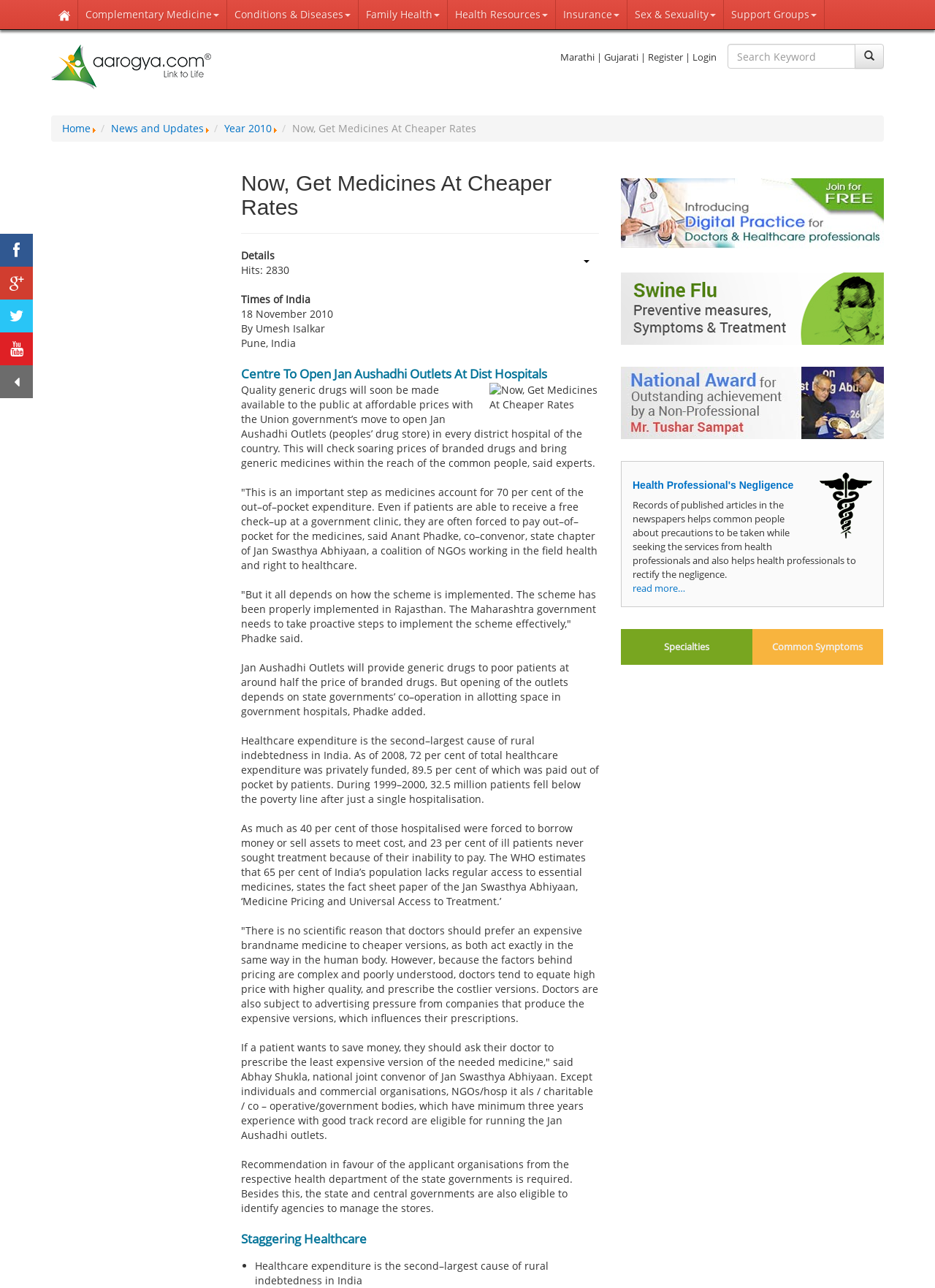What is the title of the news article on the webpage?
Give a thorough and detailed response to the question.

The title of the news article is 'Centre To Open Jan Aushadhi Outlets At Dist Hospitals', which is mentioned in the StaticText element with ID 586.